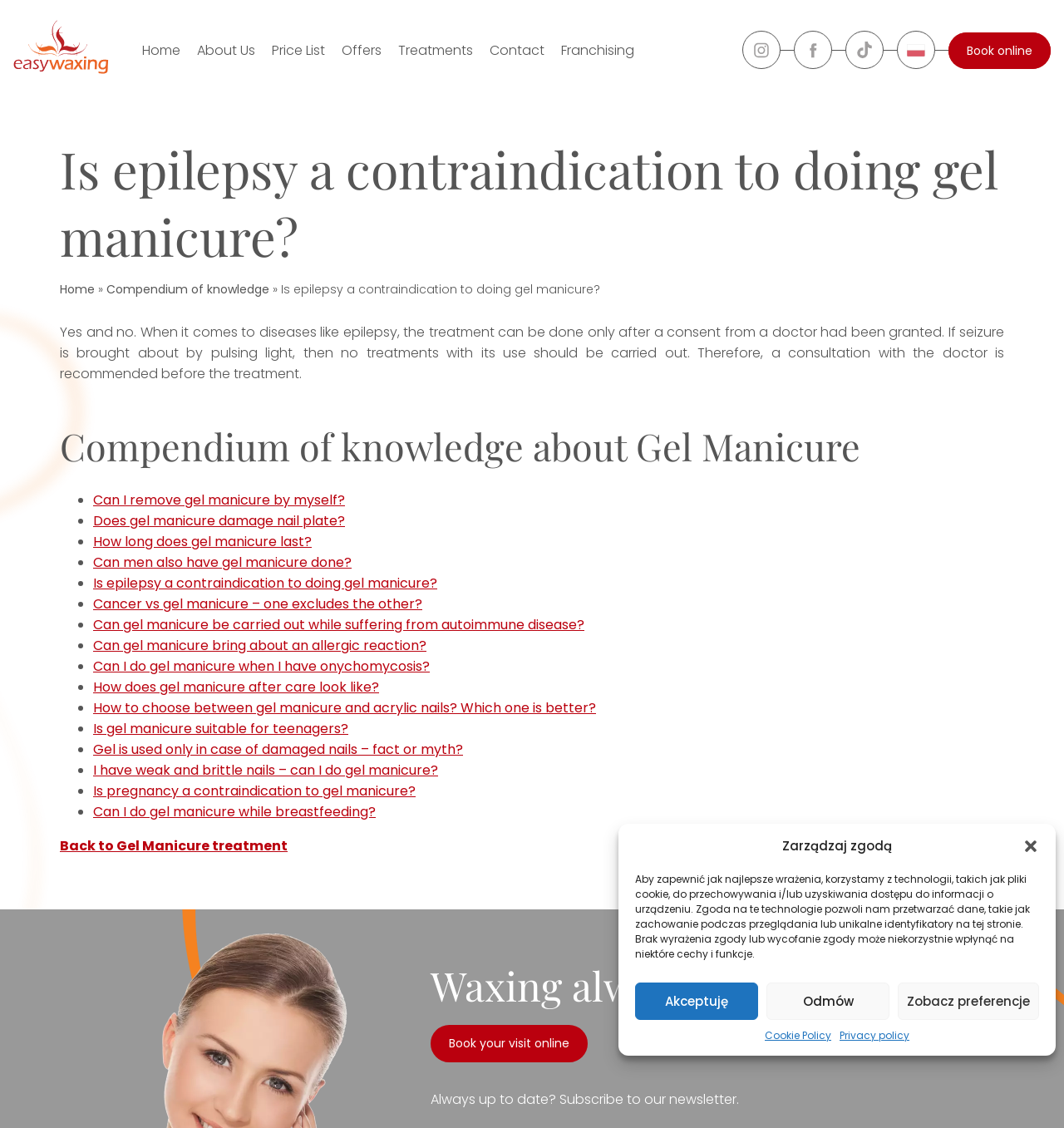Identify the bounding box of the UI element described as follows: "Sign up to our newsletters". Provide the coordinates as four float numbers in the range of 0 to 1 [left, top, right, bottom].

None